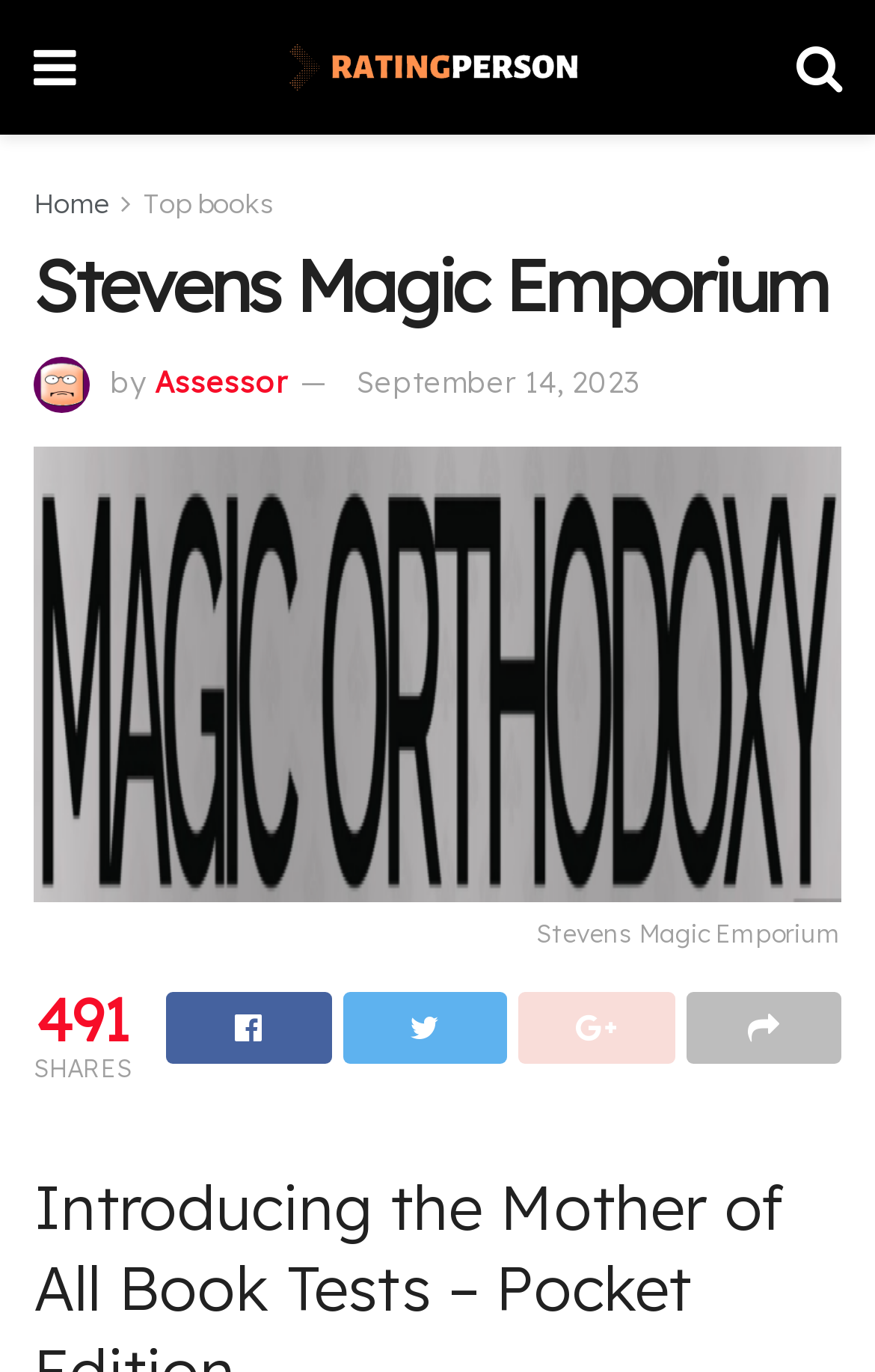What is the name of the assessor?
Please provide a single word or phrase as the answer based on the screenshot.

Assessor